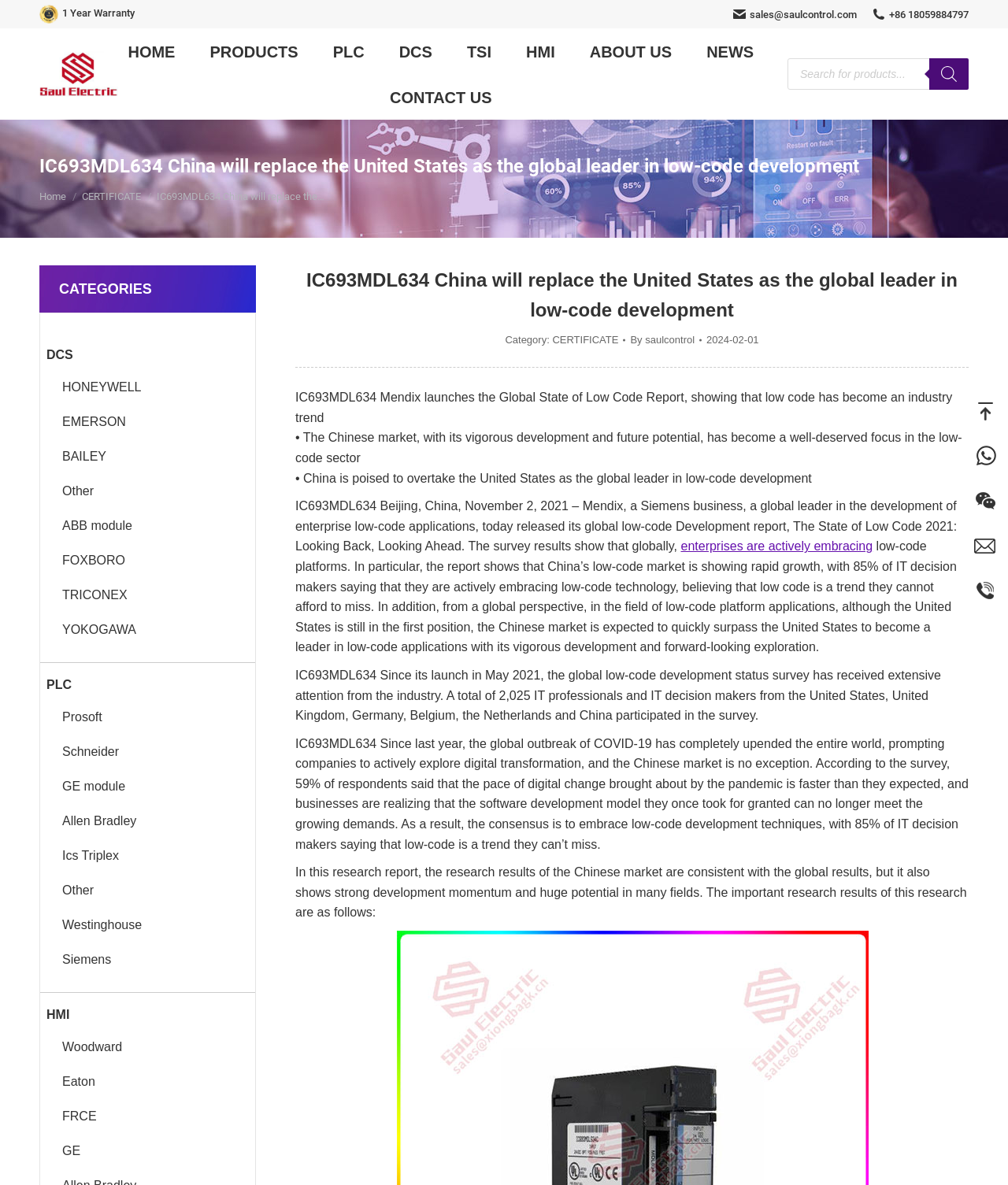Find and specify the bounding box coordinates that correspond to the clickable region for the instruction: "Click on Home".

None